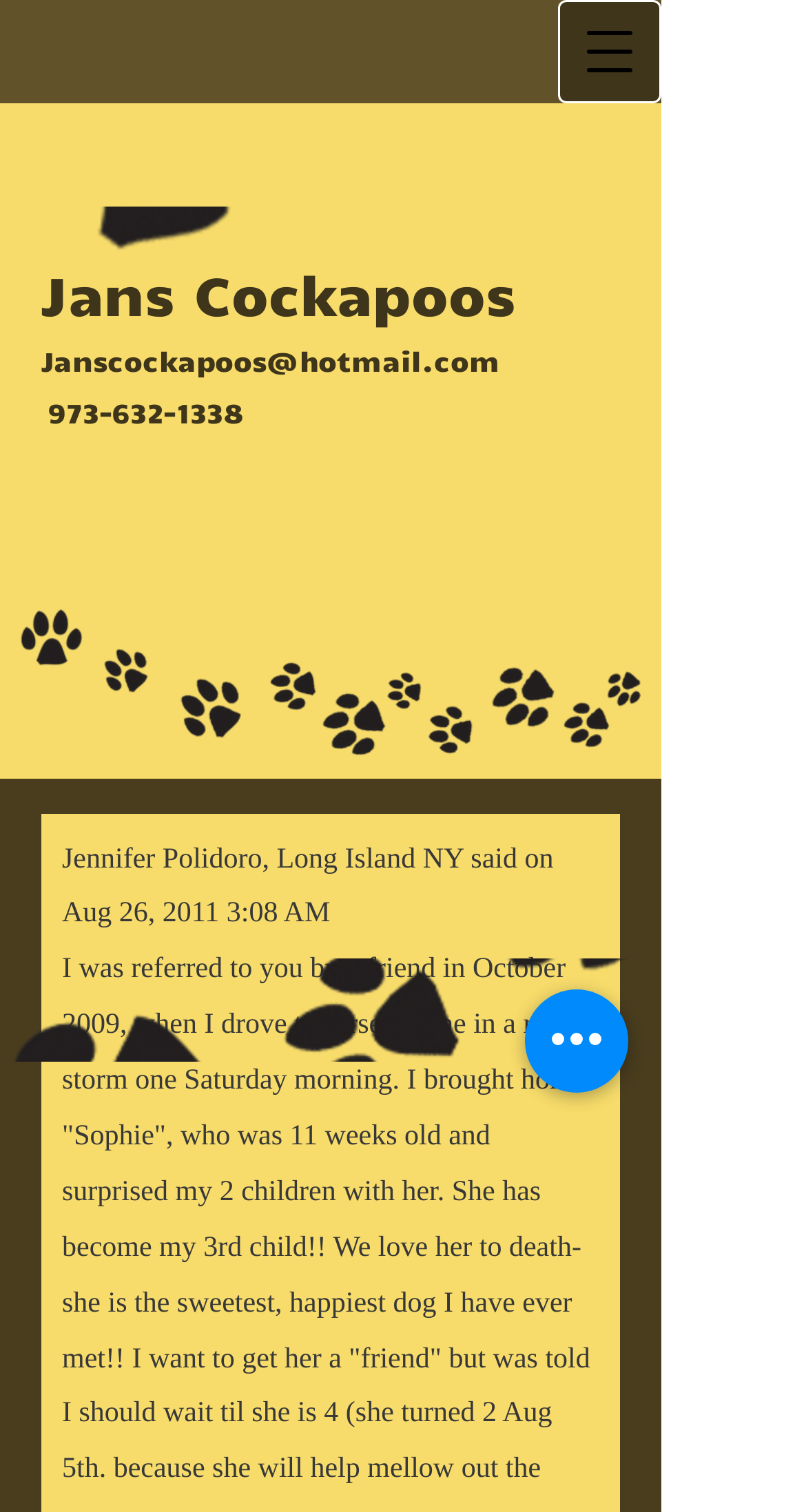Who wrote the testimonial on Aug 26, 2011? Observe the screenshot and provide a one-word or short phrase answer.

Jennifer Polidoro